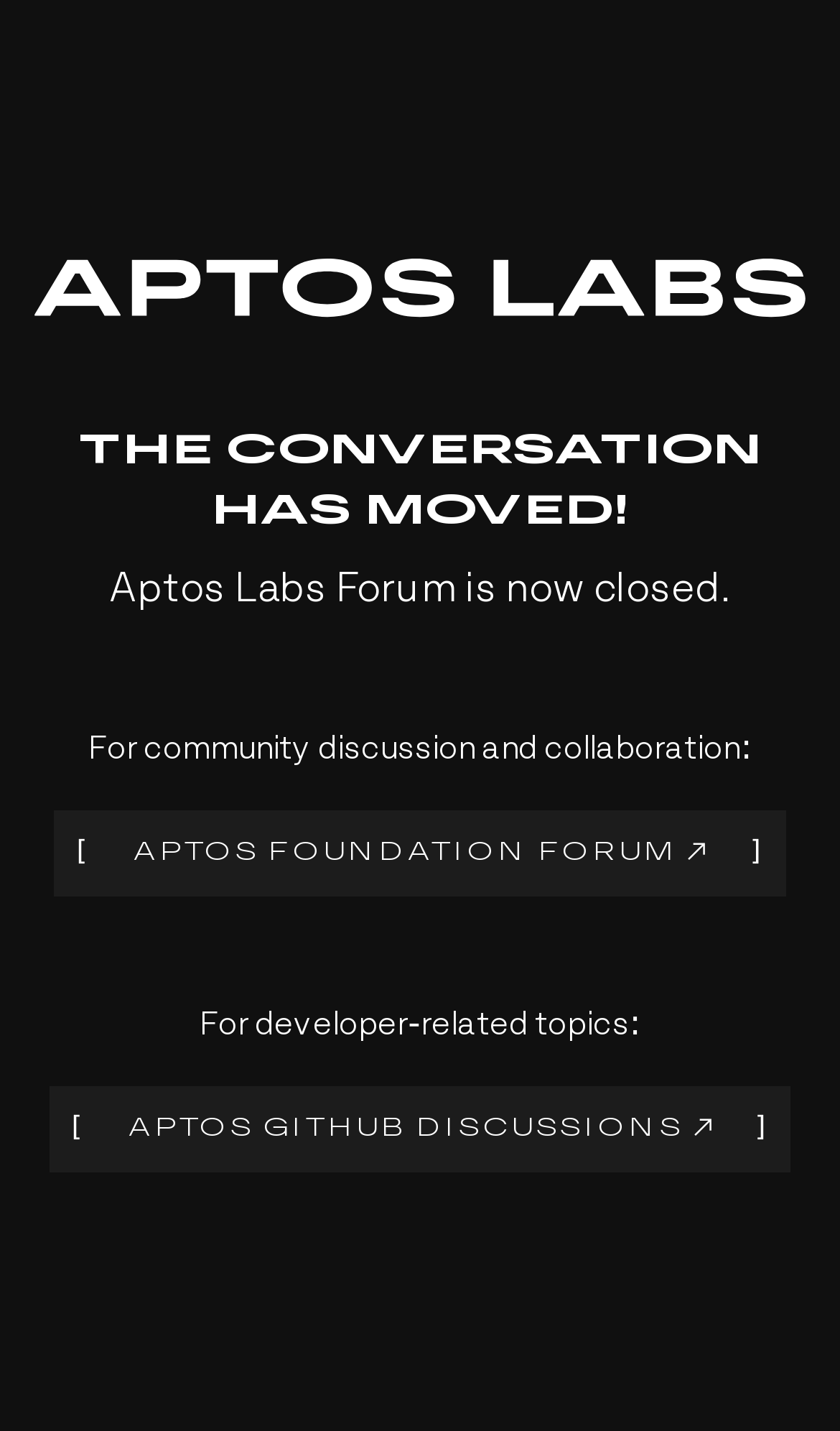Create a detailed summary of all the visual and textual information on the webpage.

The webpage is about the Aptos Labs Forum, which is now closed. At the top of the page, there is a large image spanning almost the entire width. Below the image, there is a prominent heading that reads "THE CONVERSATION HAS MOVED!" in a large font size. 

Underneath the heading, there is a paragraph of text that states "Aptos Labs Forum is now closed." This text is centered on the page and takes up about half of the page's width. 

Further down, there is a section that provides information about community discussion and collaboration. This section starts with a line of text that reads "For community discussion and collaboration:" and is followed by a link to the "APTOS FOUNDATION FORUM". The link is accompanied by two small images on either side, which appear to be icons or logos. 

Below this section, there is another section that provides information about developer-related topics. This section starts with a line of text that reads "For developer-related topics:" and is followed by a link to the "APTOS GITHUB DISCUSSIONS". Similar to the previous section, the link is accompanied by two small images on either side, which appear to be icons or logos.